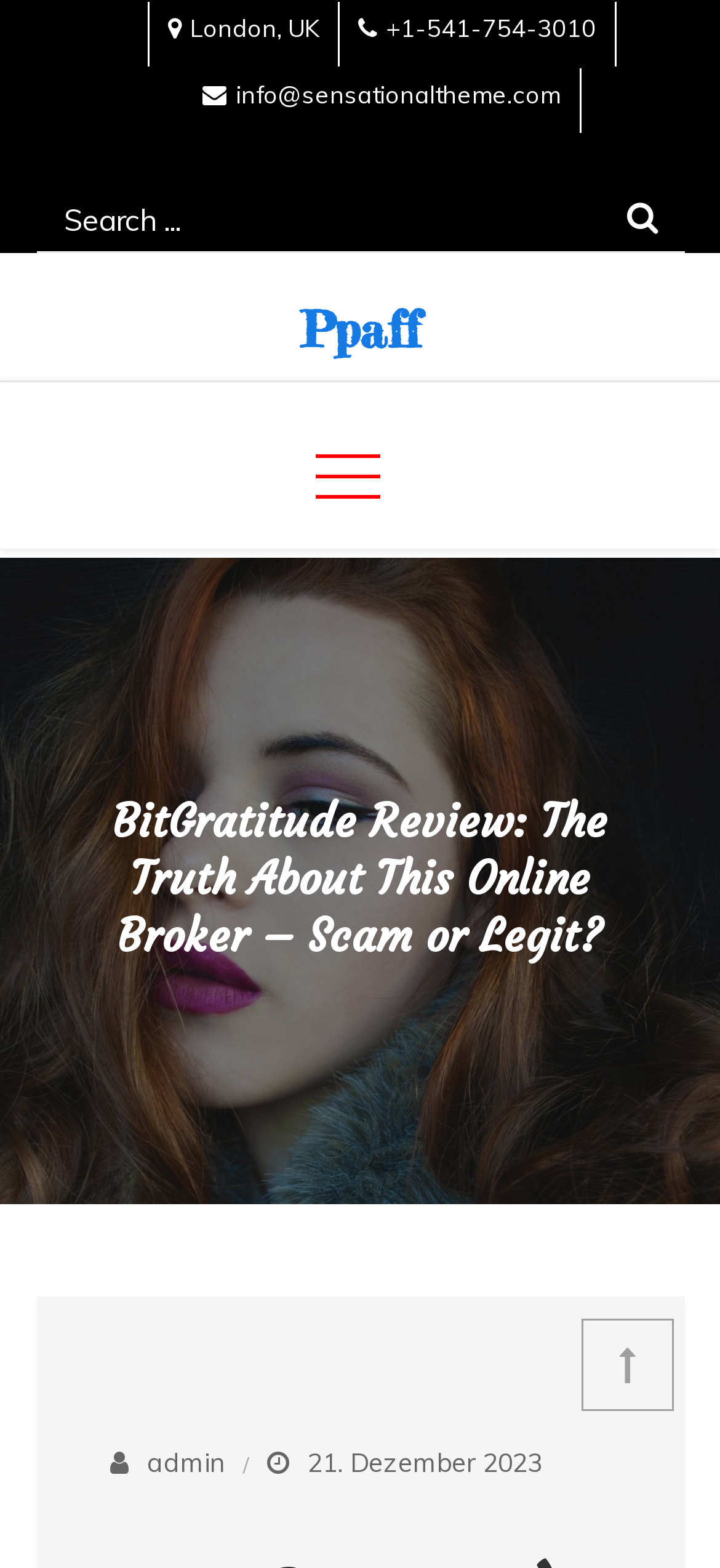Using a single word or phrase, answer the following question: 
What is the name of the author of the latest article?

admin